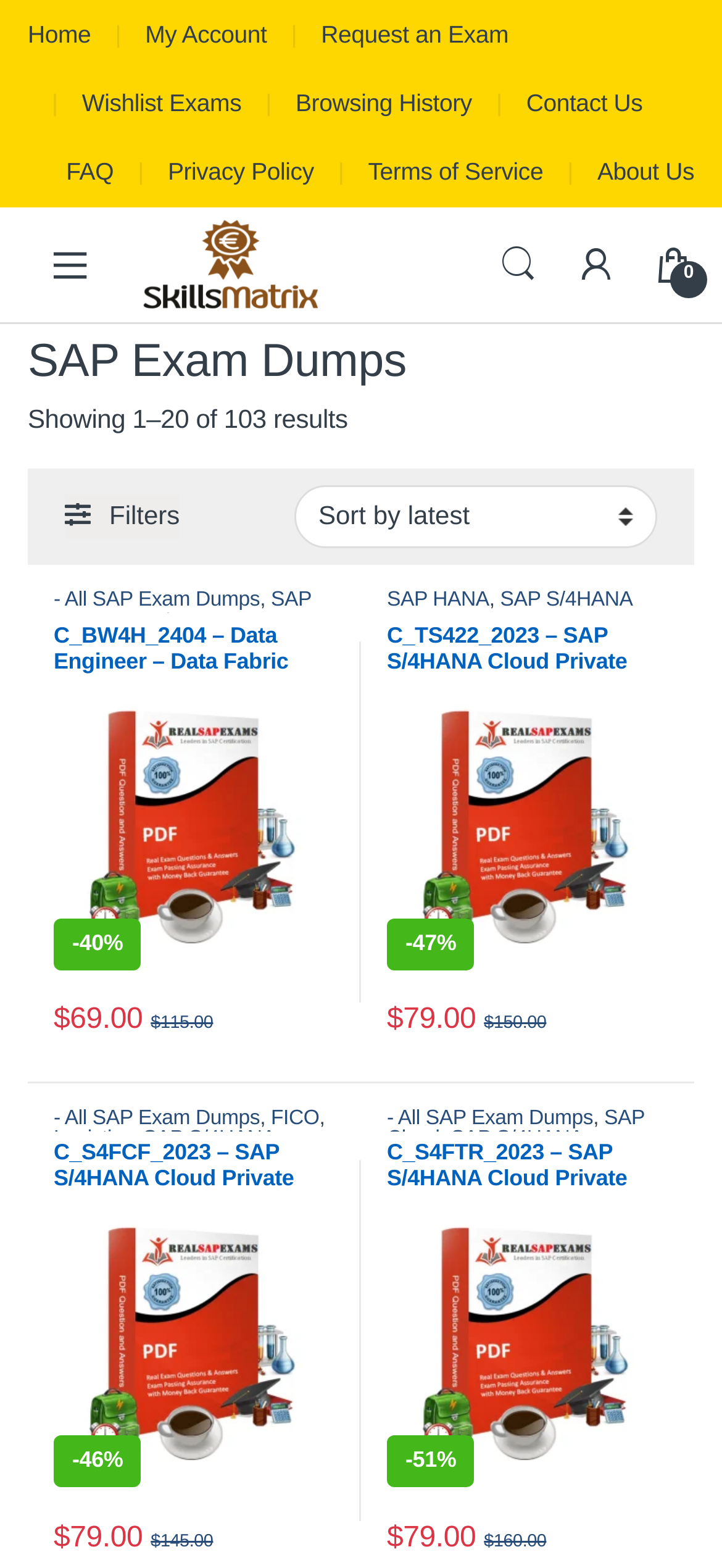Find the bounding box coordinates of the element's region that should be clicked in order to follow the given instruction: "Search for exams". The coordinates should consist of four float numbers between 0 and 1, i.e., [left, top, right, bottom].

[0.69, 0.156, 0.746, 0.182]